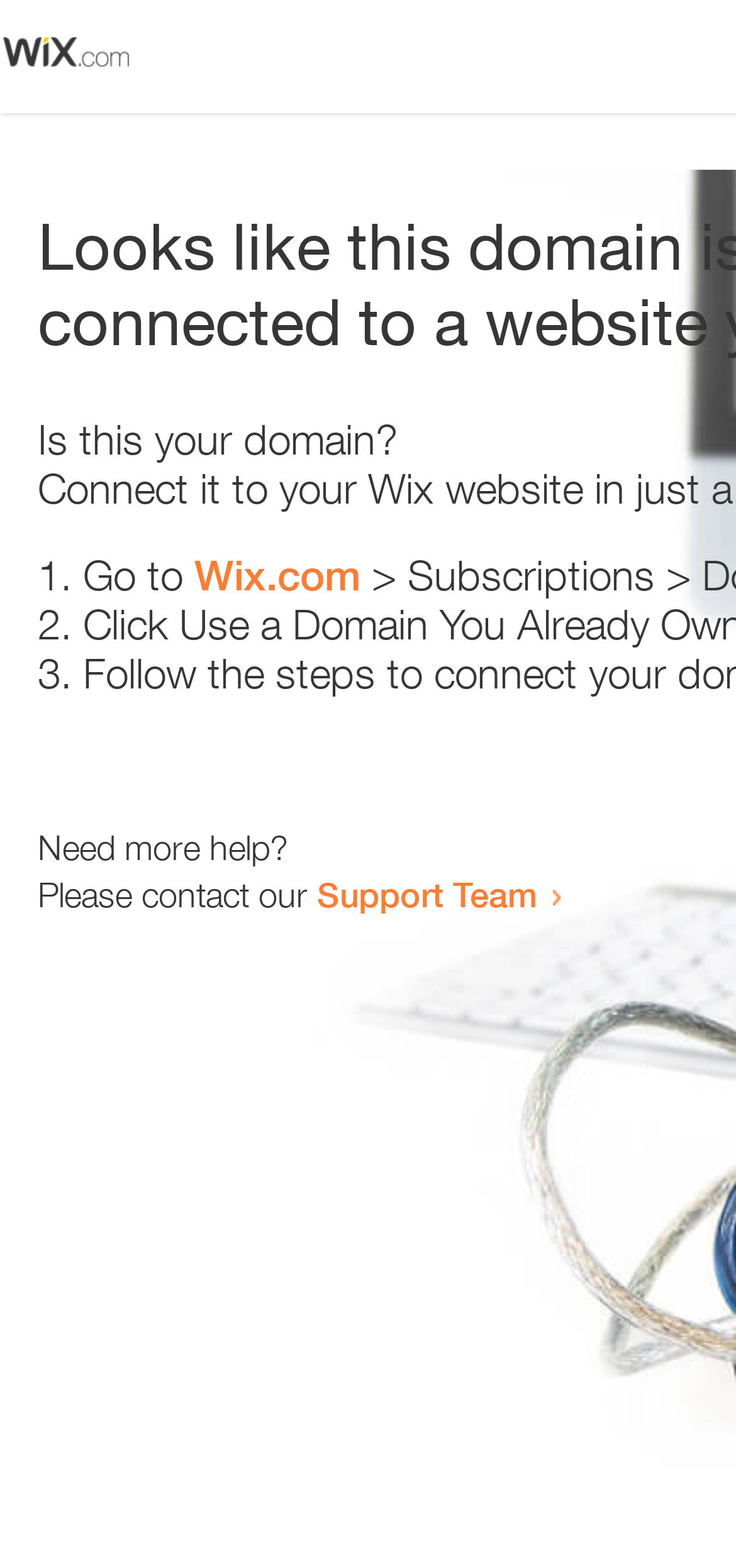Based on the element description Wix.com, identify the bounding box coordinates for the UI element. The coordinates should be in the format (top-left x, top-left y, bottom-right x, bottom-right y) and within the 0 to 1 range.

[0.264, 0.351, 0.49, 0.383]